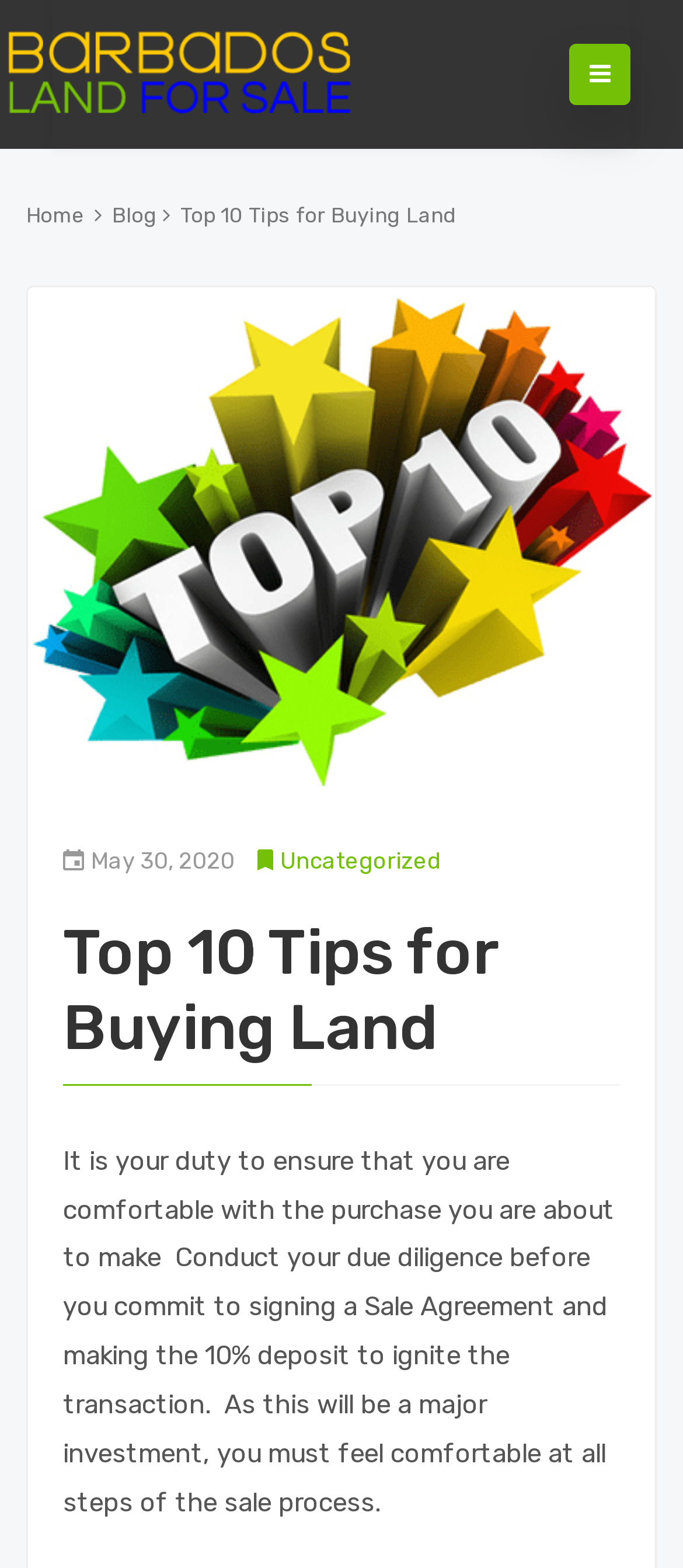Use a single word or phrase to answer this question: 
What is the main topic of the webpage?

Buying Land